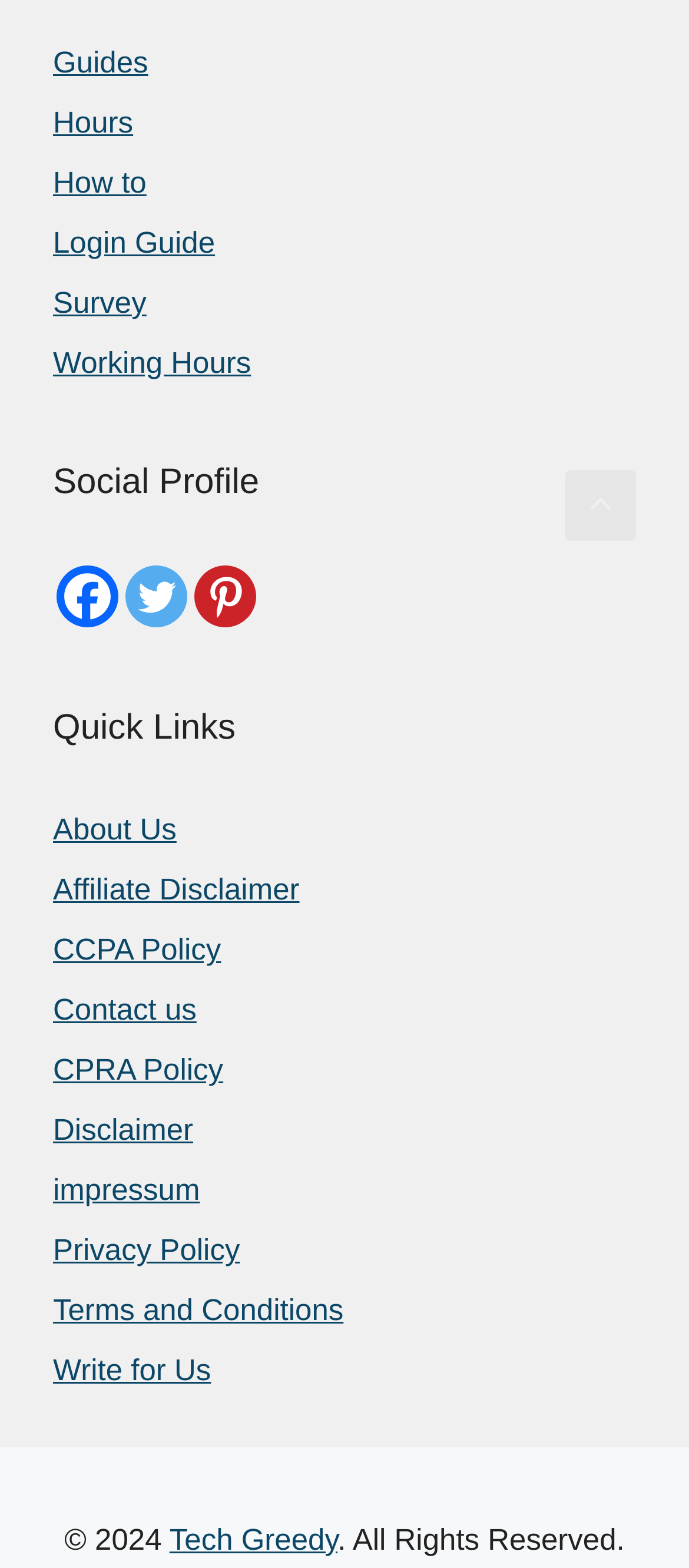Show the bounding box coordinates of the element that should be clicked to complete the task: "Contact us".

[0.077, 0.634, 0.285, 0.655]